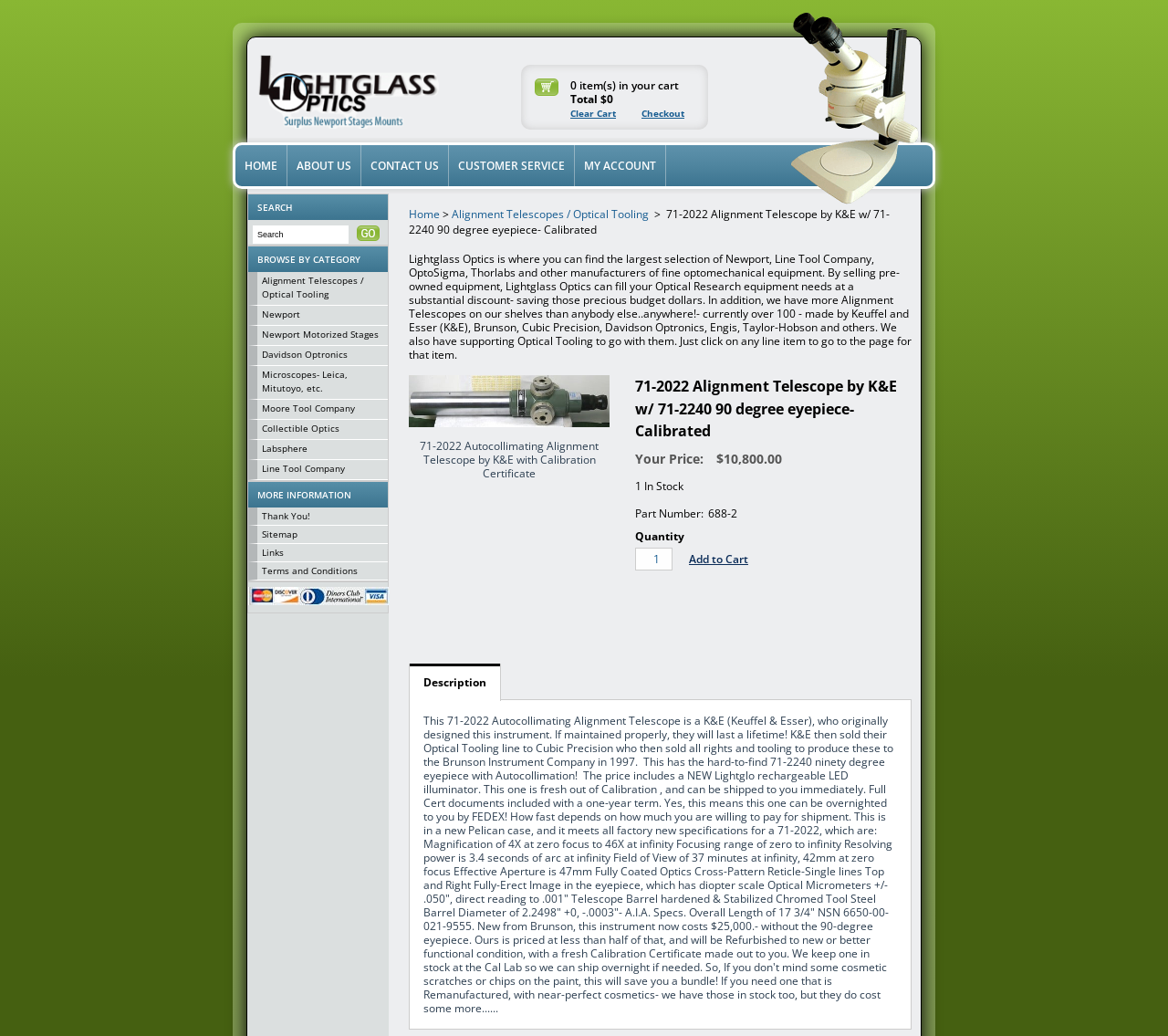Determine the bounding box coordinates of the section to be clicked to follow the instruction: "Search for products". The coordinates should be given as four float numbers between 0 and 1, formatted as [left, top, right, bottom].

[0.216, 0.218, 0.298, 0.235]